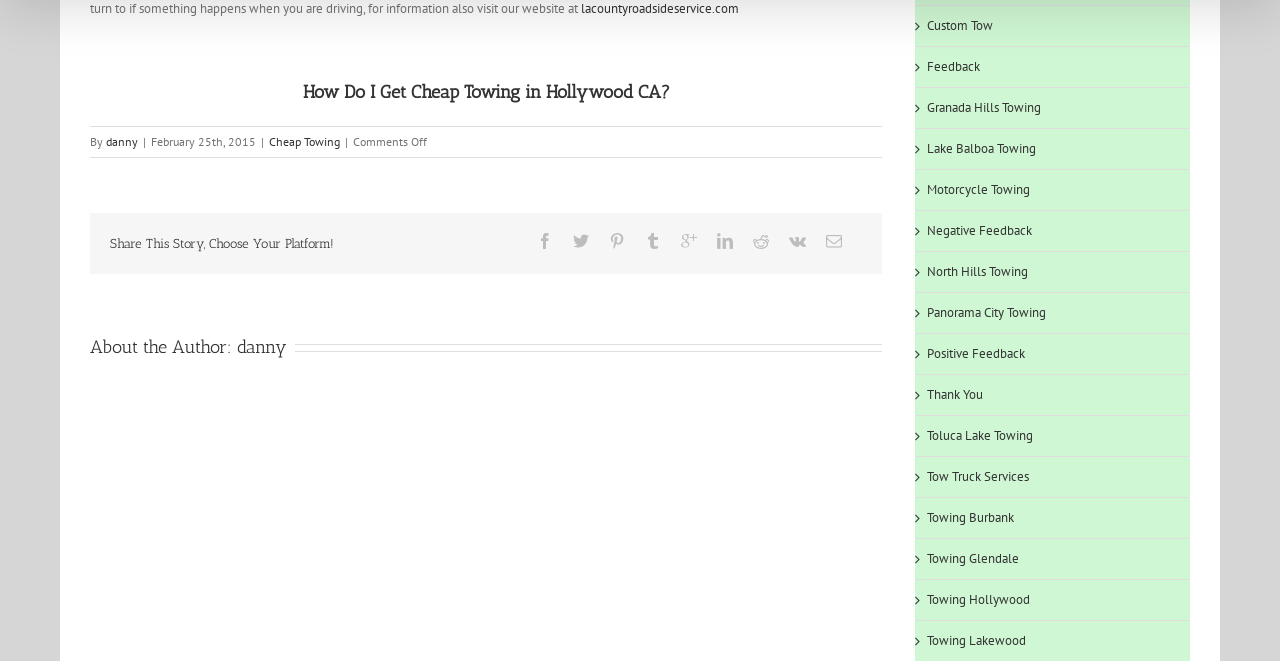What is the date of the article?
Please answer the question with a single word or phrase, referencing the image.

February 25th, 2015